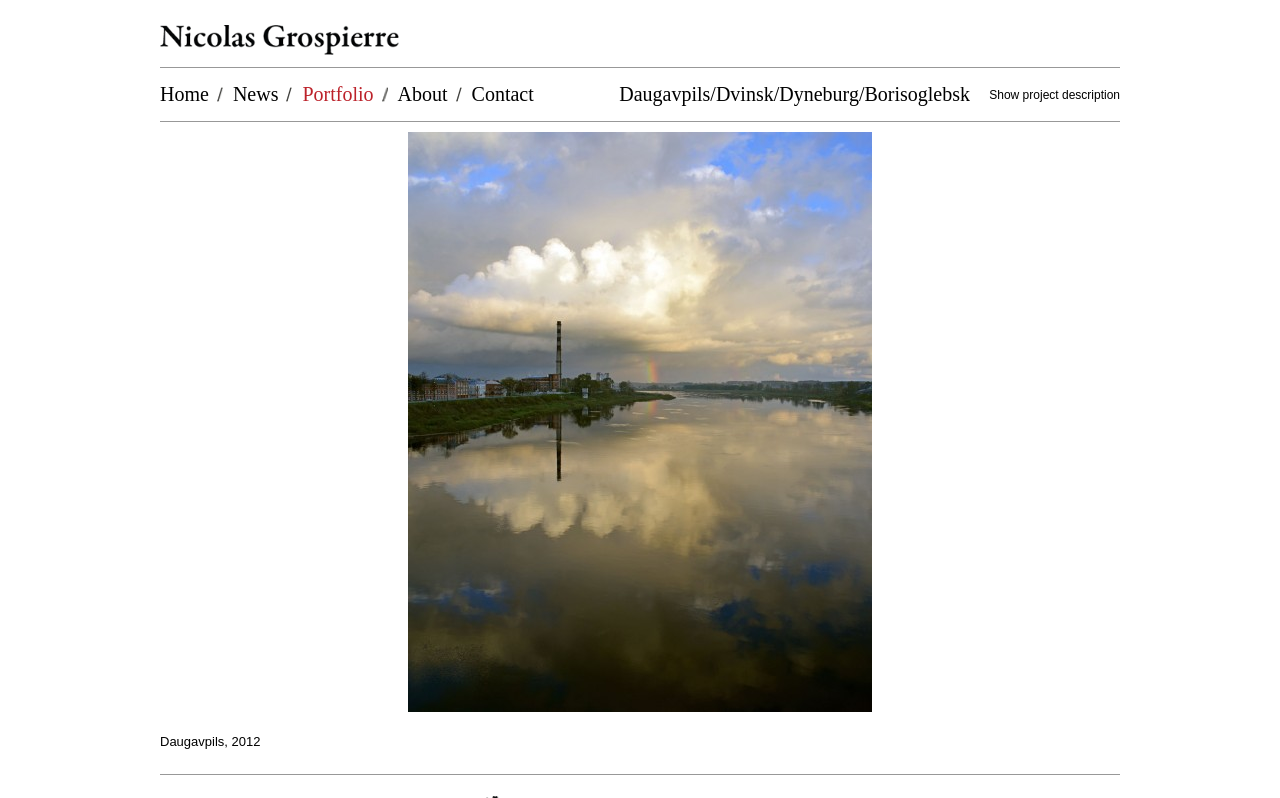Pinpoint the bounding box coordinates of the element that must be clicked to accomplish the following instruction: "Open 'Photo #2 by Nicolas Grospierre'". The coordinates should be in the format of four float numbers between 0 and 1, i.e., [left, top, right, bottom].

[0.166, 0.165, 0.203, 0.241]